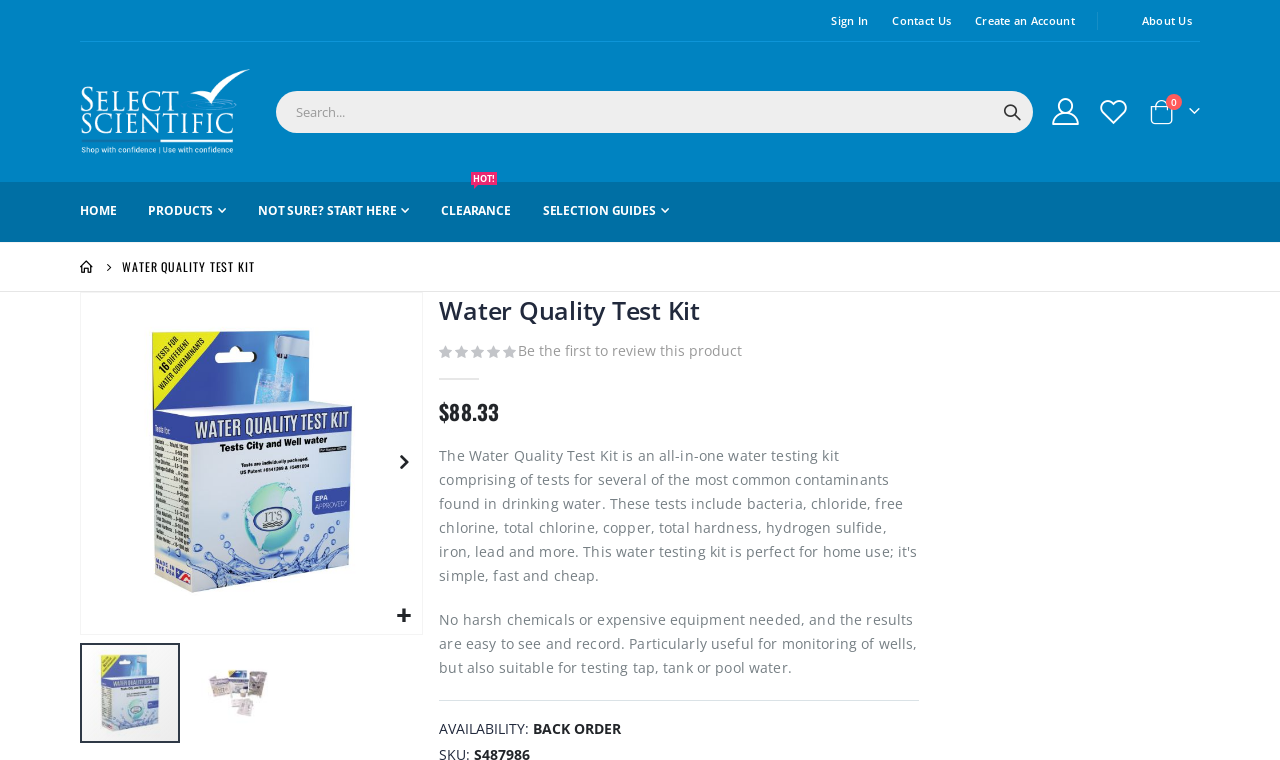How many tabs are in the tablist?
Look at the image and respond with a single word or a short phrase.

5